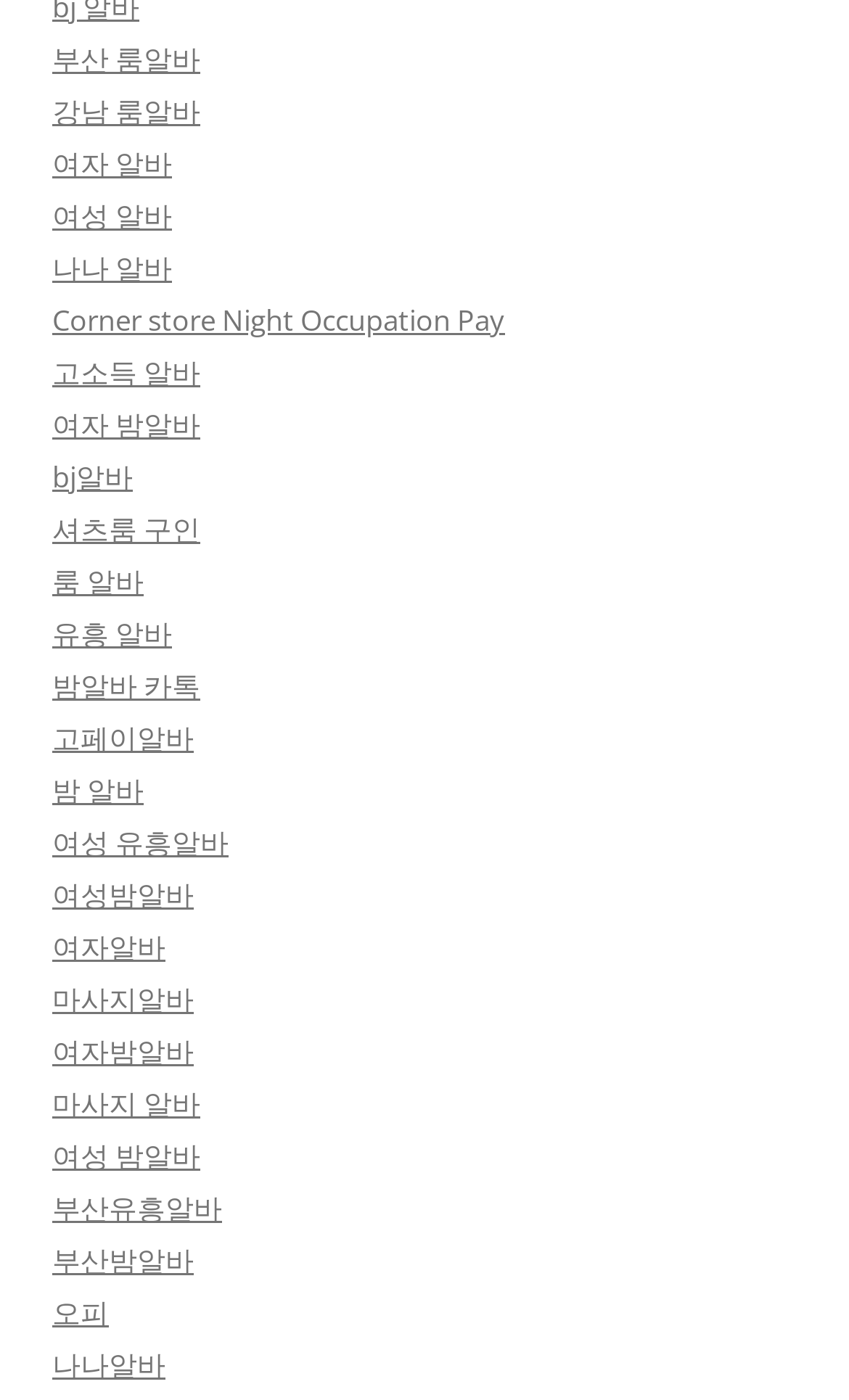Determine the bounding box for the described HTML element: "부산유흥알바". Ensure the coordinates are four float numbers between 0 and 1 in the format [left, top, right, bottom].

[0.062, 0.849, 0.262, 0.877]